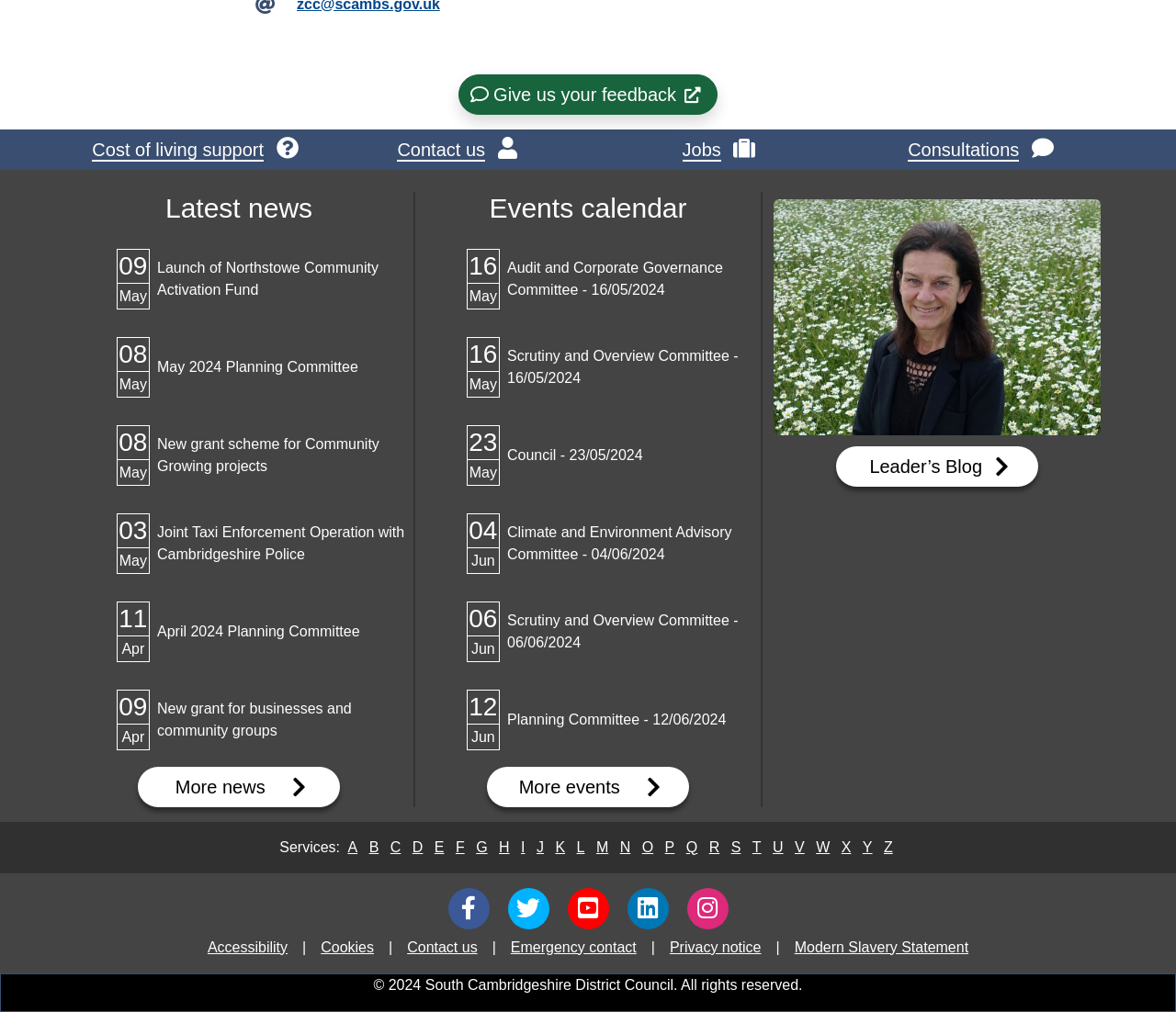Identify the bounding box coordinates of the clickable section necessary to follow the following instruction: "Click the 'Give us feedback' button". The coordinates should be presented as four float numbers from 0 to 1, i.e., [left, top, right, bottom].

[0.389, 0.073, 0.61, 0.113]